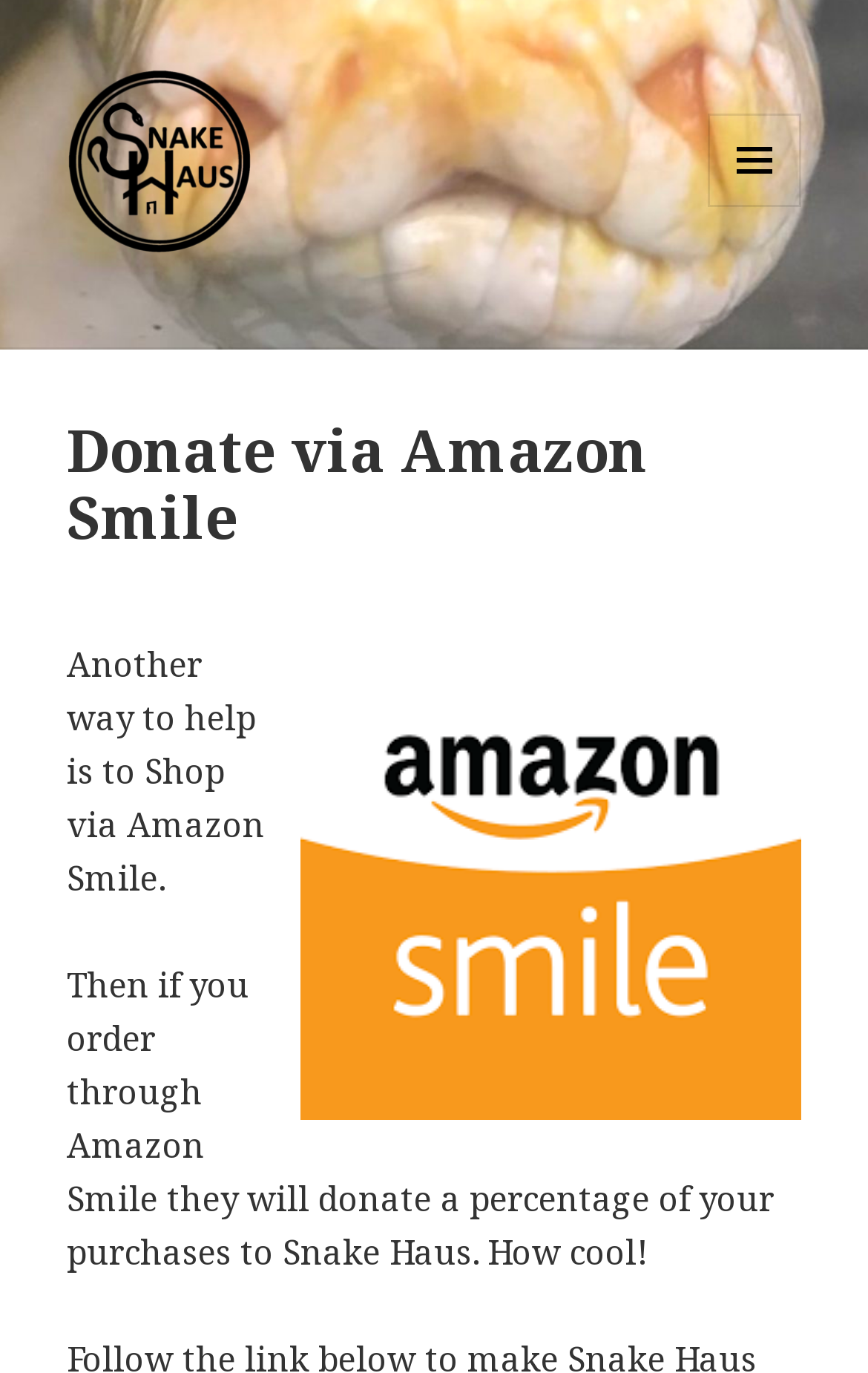Create an in-depth description of the webpage, covering main sections.

The webpage is focused on donating to Snake Haus via Amazon Smile. At the top left, there is a link. On the top right, there is a button with a menu icon, which is not expanded. Below the button, there is a header section that spans the entire width of the page, containing the title "Donate via Amazon Smile". 

Below the header, there is an image on the right side of the page, taking up about half of the page's width. To the left of the image, there are two paragraphs of text. The first paragraph explains that shopping via Amazon Smile is another way to help, and the second paragraph elaborates on how Amazon Smile will donate a percentage of purchases to Snake Haus.